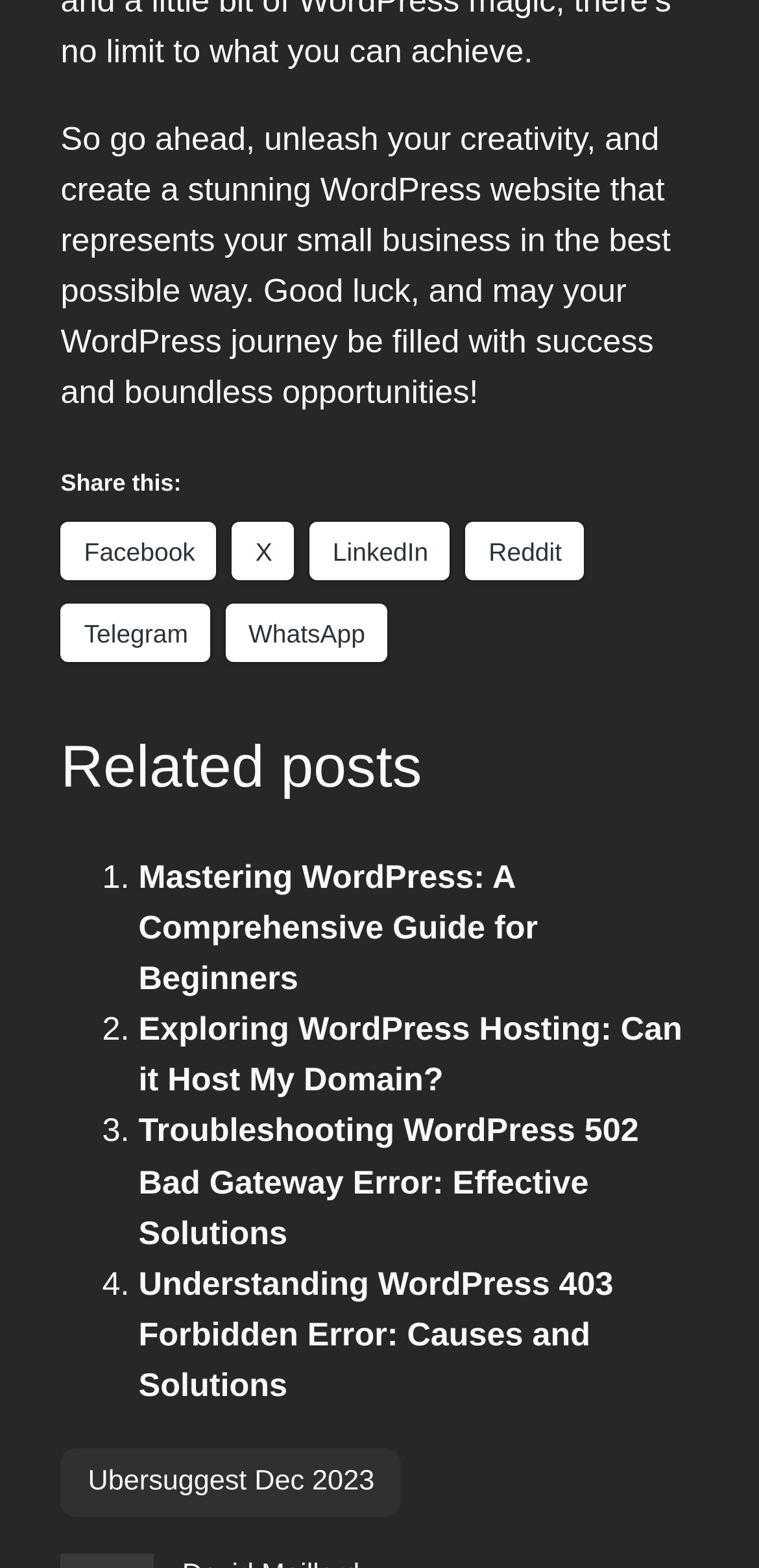Given the webpage screenshot and the description, determine the bounding box coordinates (top-left x, top-left y, bottom-right x, bottom-right y) that define the location of the UI element matching this description: Ubersuggest Dec 2023

[0.08, 0.924, 0.529, 0.967]